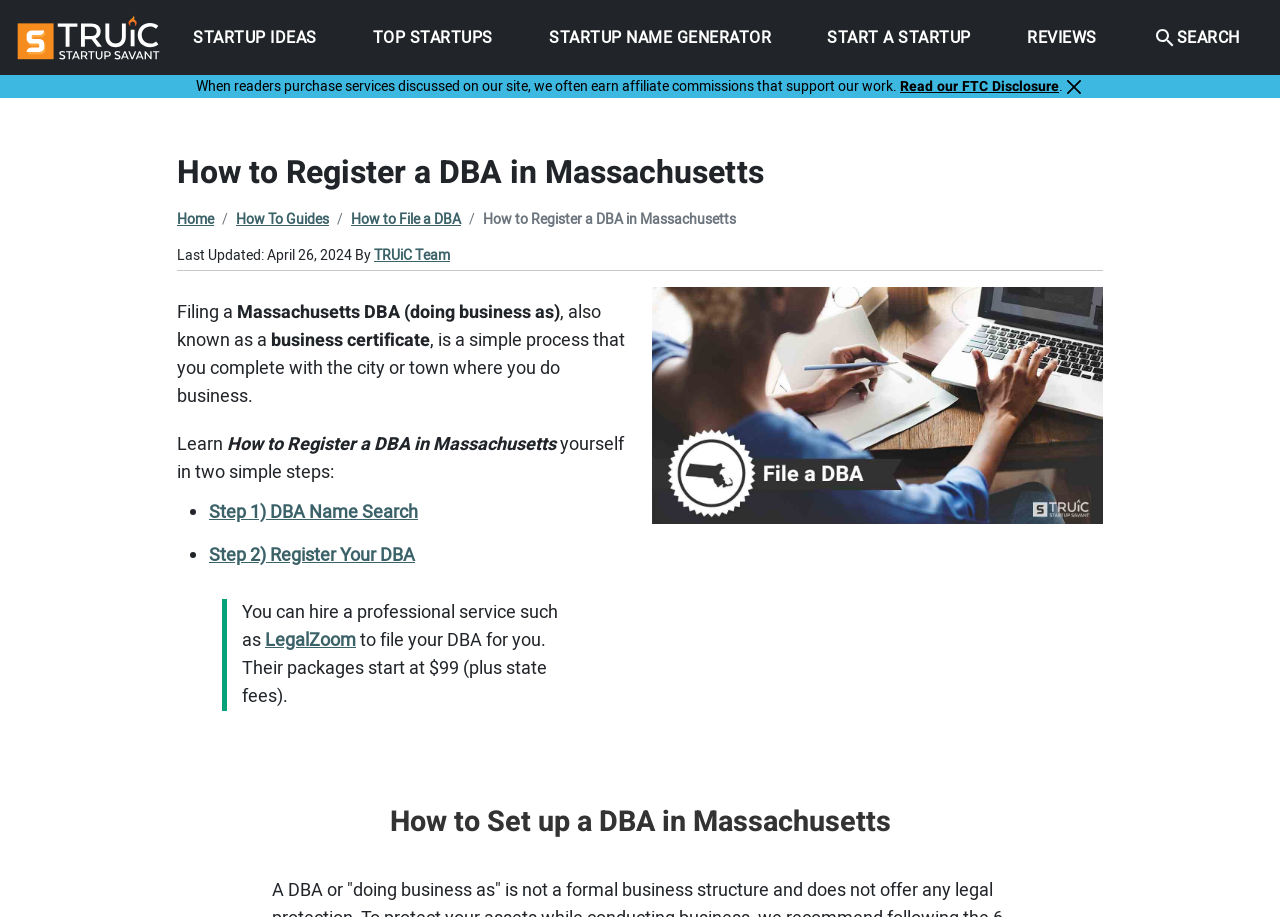Locate the bounding box coordinates of the element you need to click to accomplish the task described by this instruction: "Click the 'Step 1) DBA Name Search' link".

[0.163, 0.544, 0.327, 0.573]